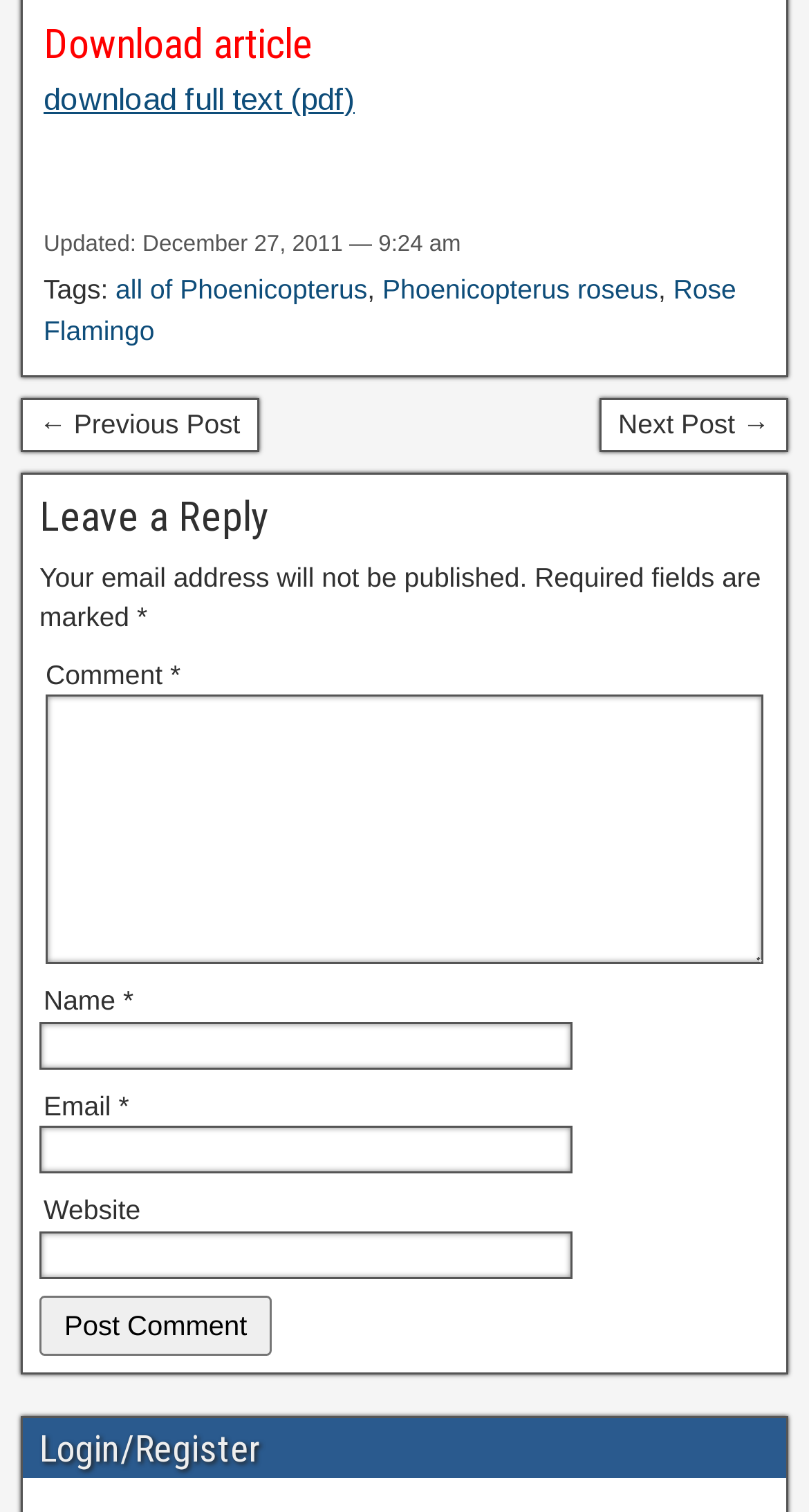What are the tags of the article?
Carefully analyze the image and provide a thorough answer to the question.

The footer section of the webpage contains links 'all of Phoenicopterus', 'Phoenicopterus roseus', and 'Rose Flamingo', which are the tags of the article.